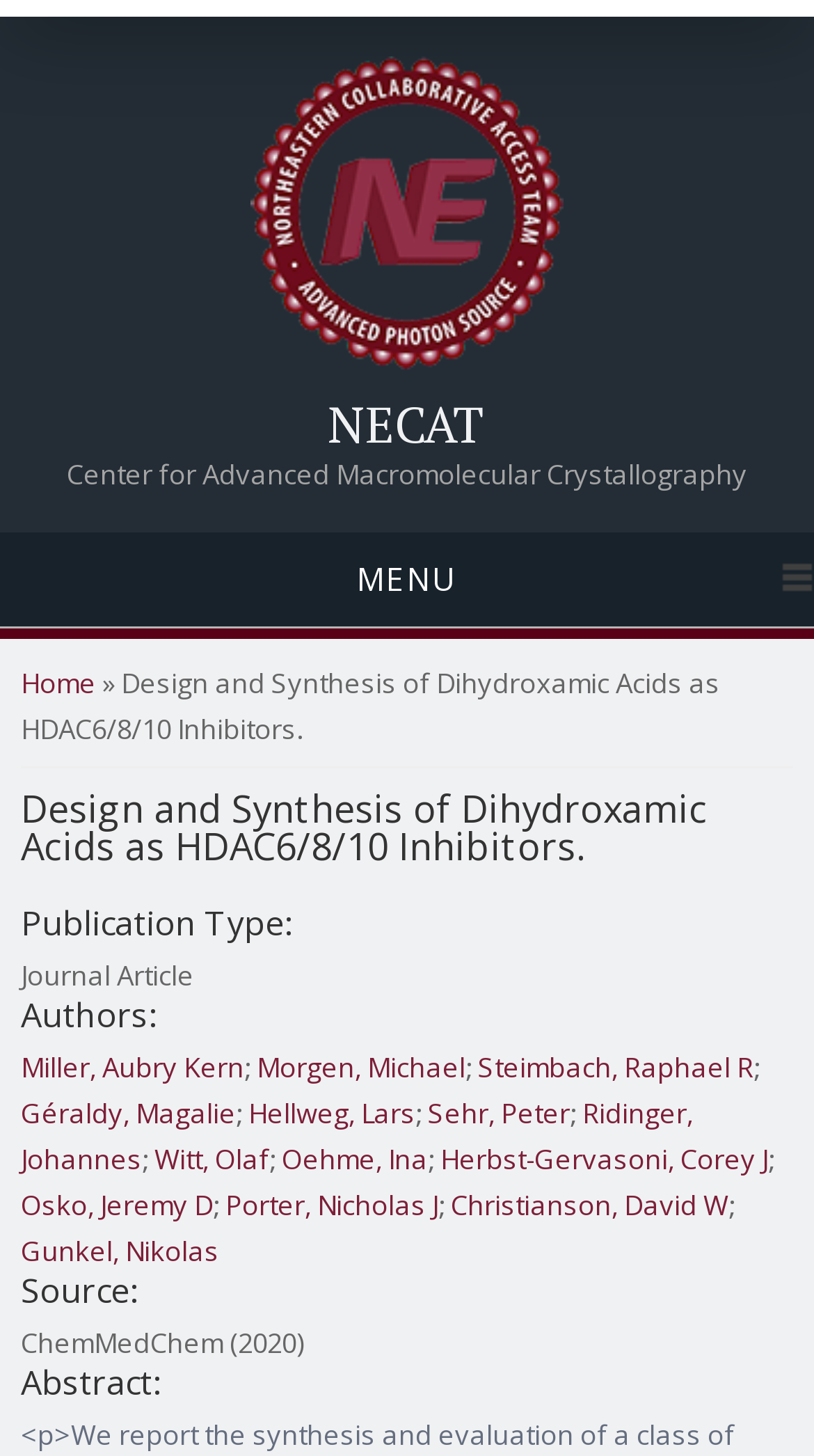Please mark the bounding box coordinates of the area that should be clicked to carry out the instruction: "read publication details".

[0.026, 0.541, 0.974, 0.593]